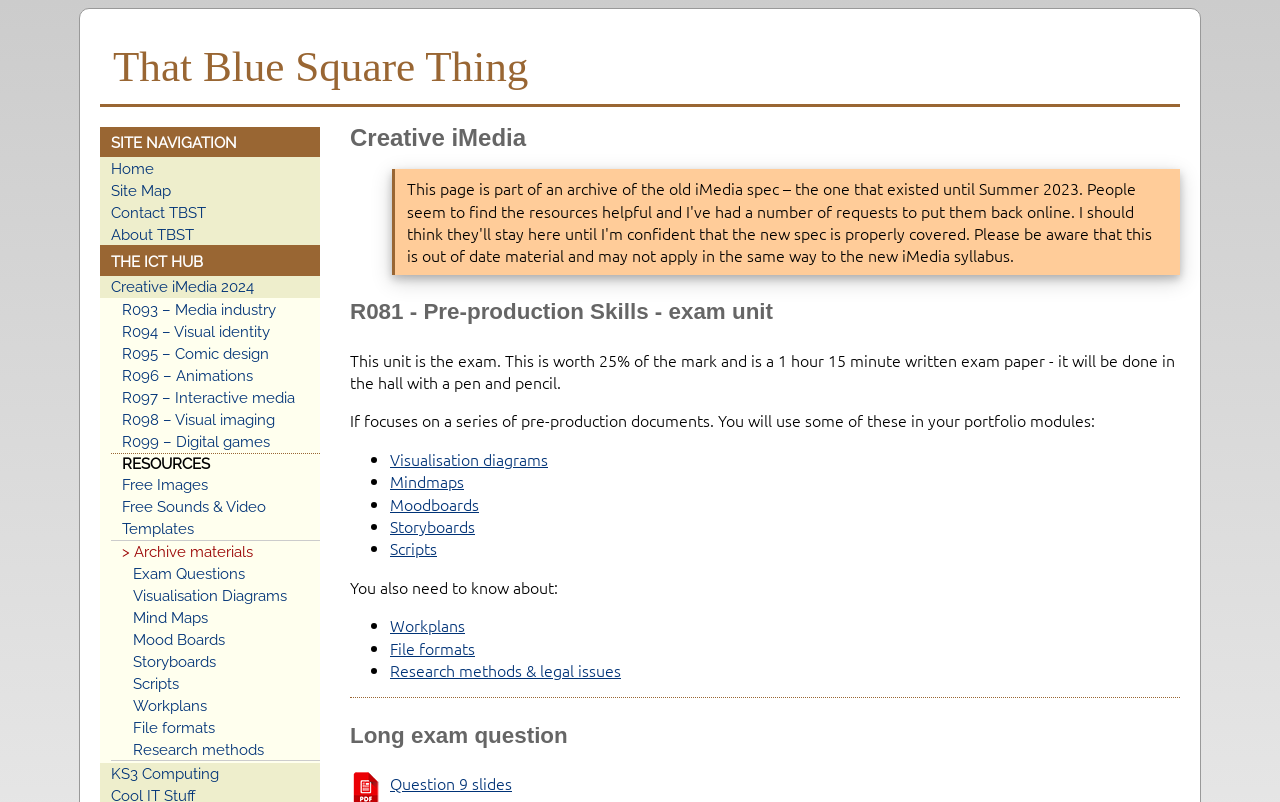Please find and give the text of the main heading on the webpage.

That Blue Square Thing